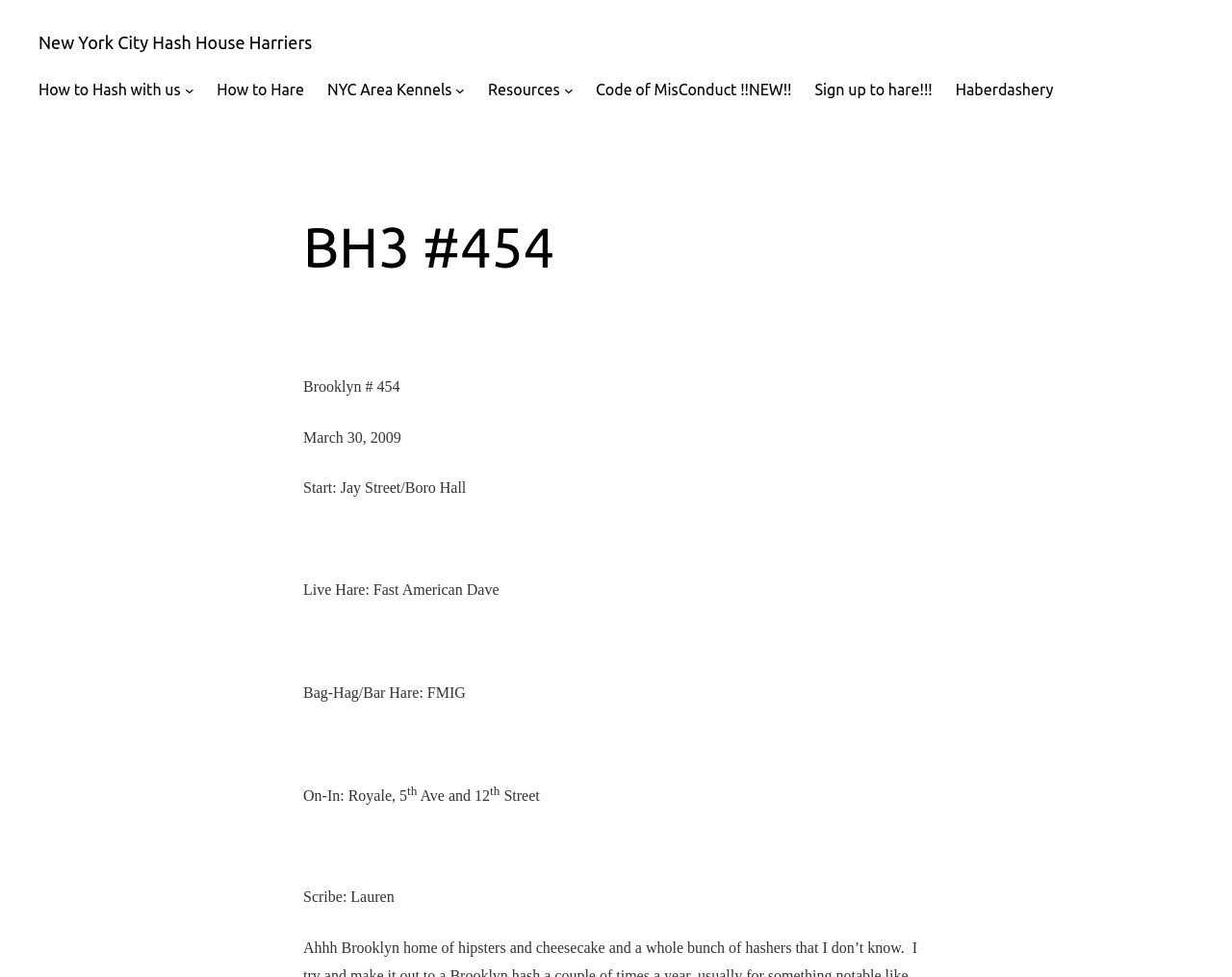Please answer the following question as detailed as possible based on the image: 
What is the name of the hash house?

I found the answer by looking at the top-most link element with the text 'New York City Hash House Harriers'.